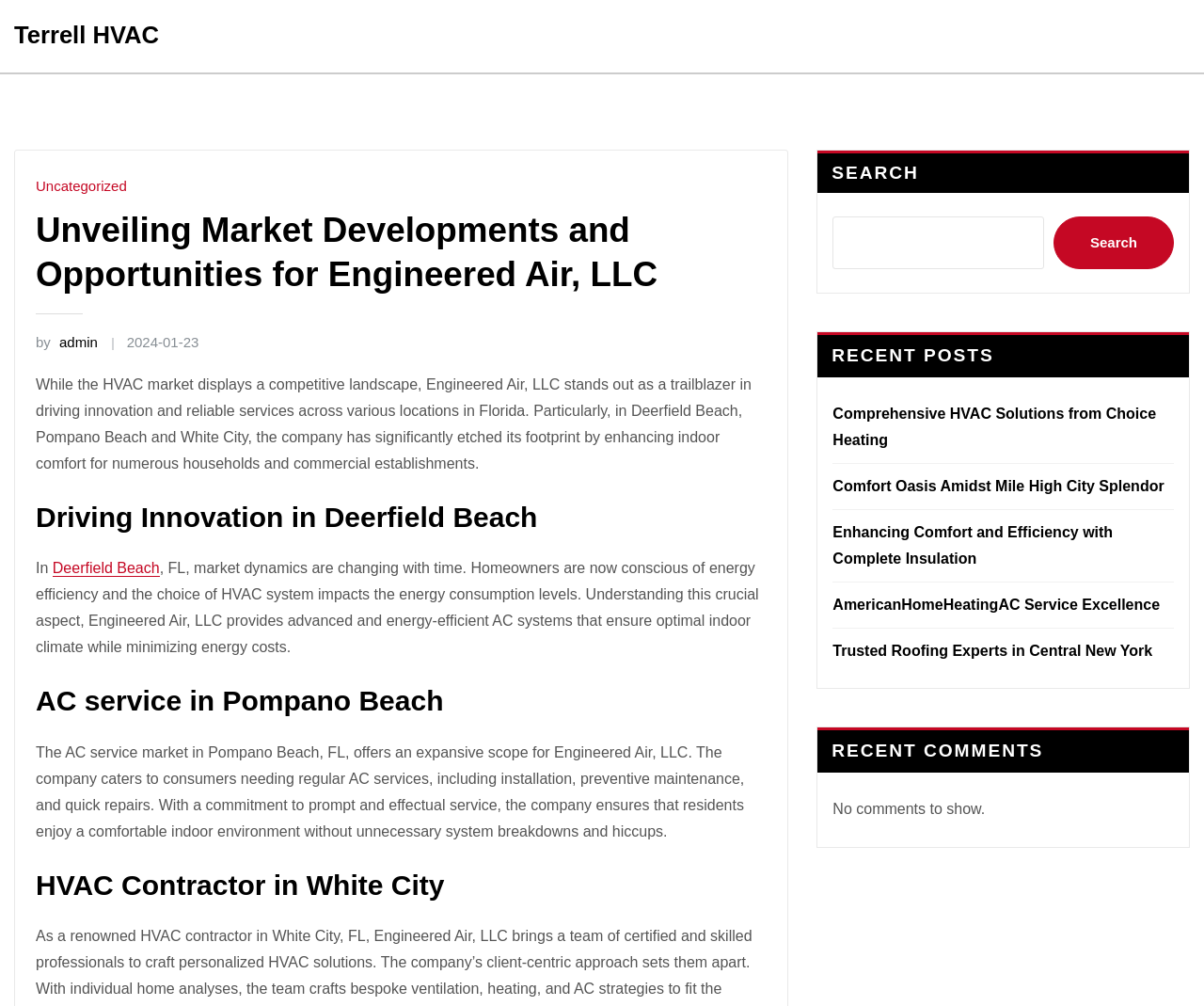What services does Engineered Air, LLC provide in Pompano Beach?
Give a detailed response to the question by analyzing the screenshot.

According to the text 'The AC service market in Pompano Beach, FL, offers an expansive scope for Engineered Air, LLC. The company caters to consumers needing regular AC services, including installation, preventive maintenance, and quick repairs.'